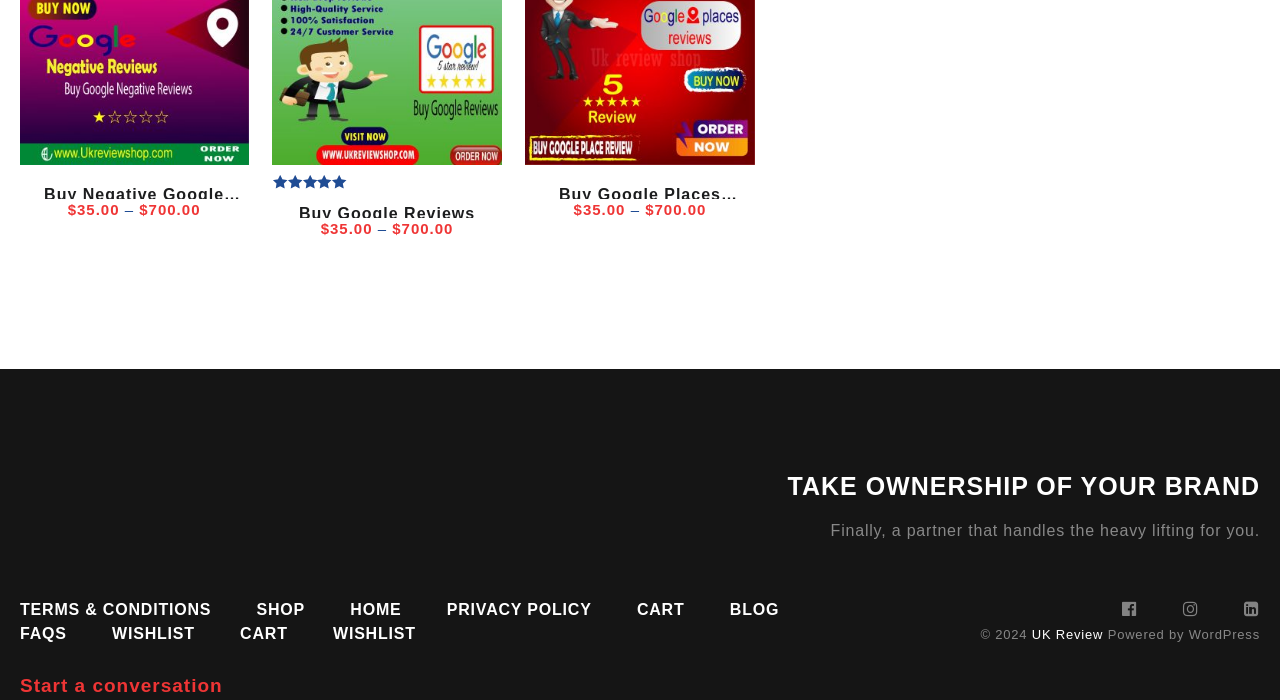Locate the bounding box coordinates of the clickable area needed to fulfill the instruction: "Read terms and conditions".

[0.016, 0.859, 0.165, 0.883]